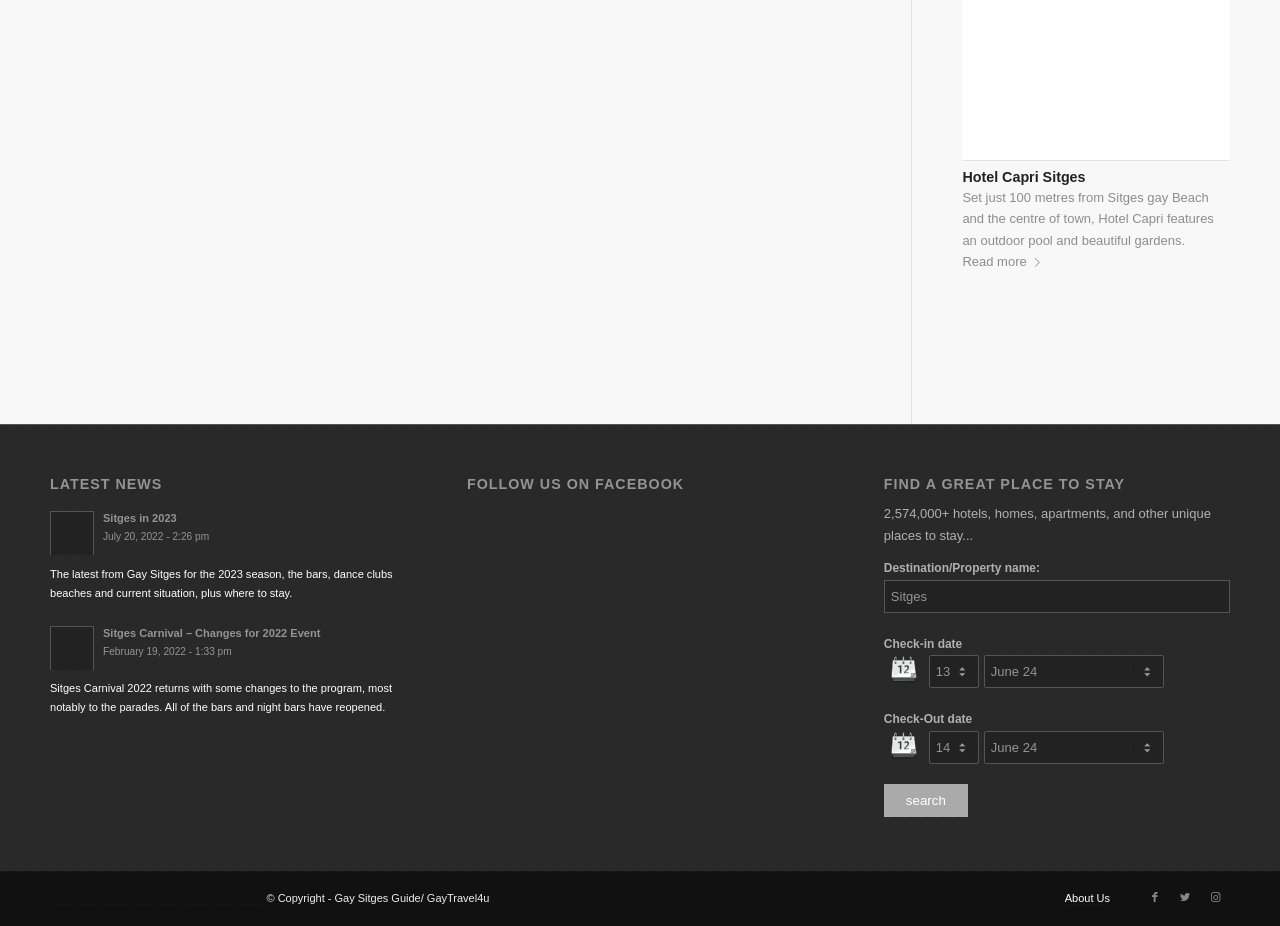Extract the bounding box coordinates for the described element: "Sitges in 2023". The coordinates should be represented as four float numbers between 0 and 1: [left, top, right, bottom].

[0.08, 0.553, 0.138, 0.566]